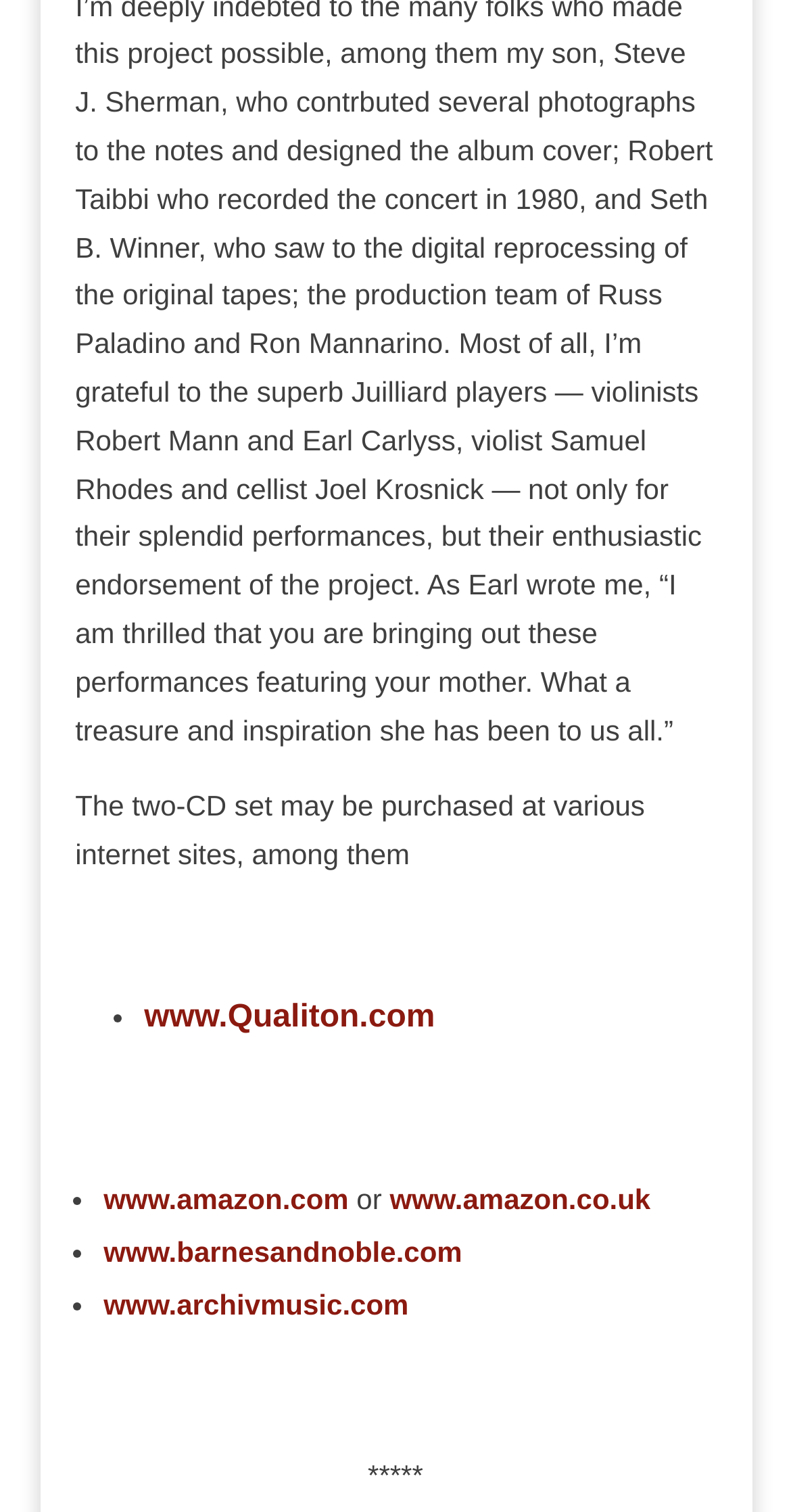Please give a short response to the question using one word or a phrase:
What is the last online store listed on the webpage?

Archivmusic.com